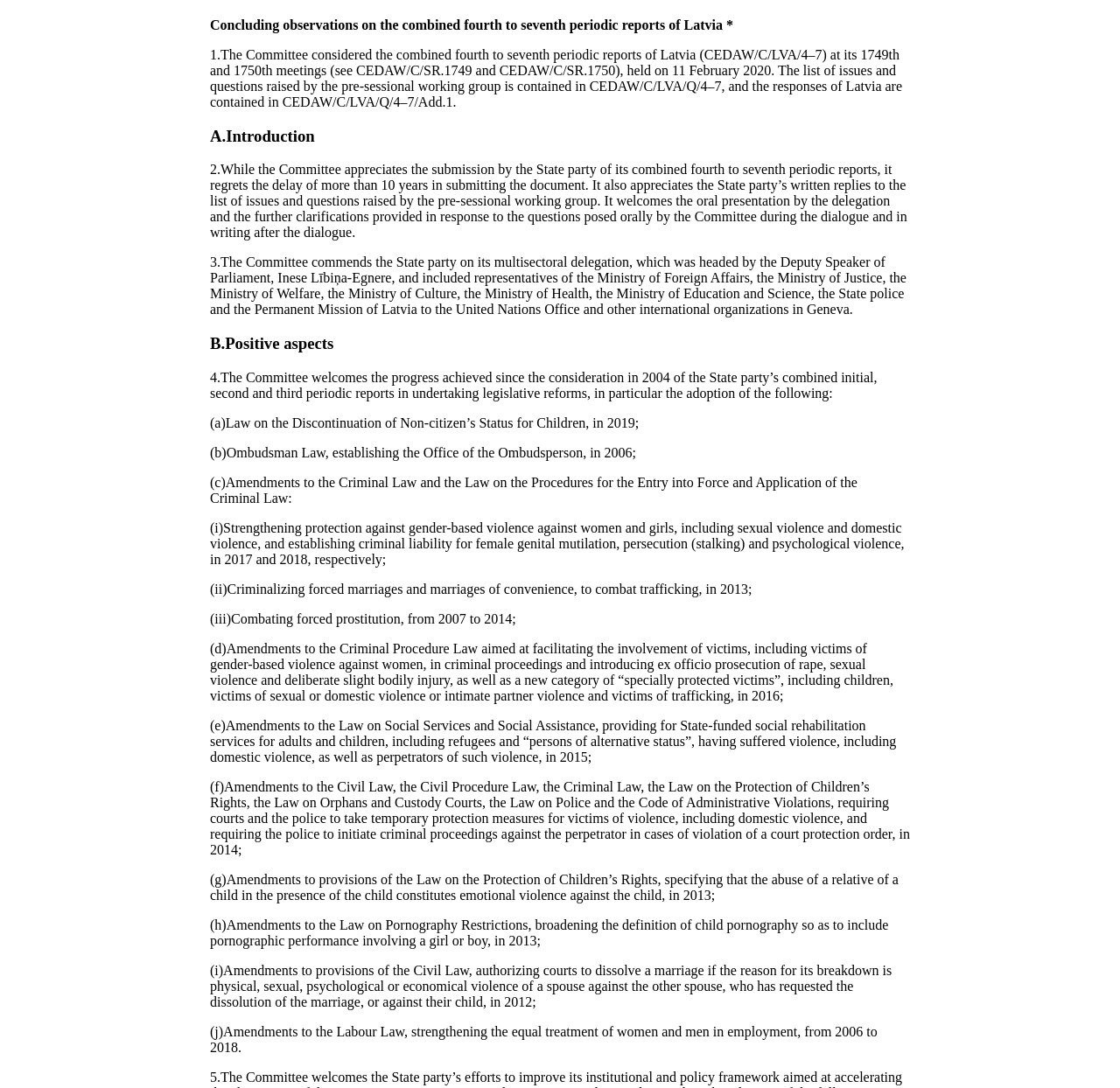Refer to the screenshot and answer the following question in detail:
What is the purpose of the Ombudsman Law?

The Ombudsman Law, adopted in 2006, aims to establish the Office of the Ombudsperson, as mentioned in the fourth paragraph under the 'Positive aspects' section.